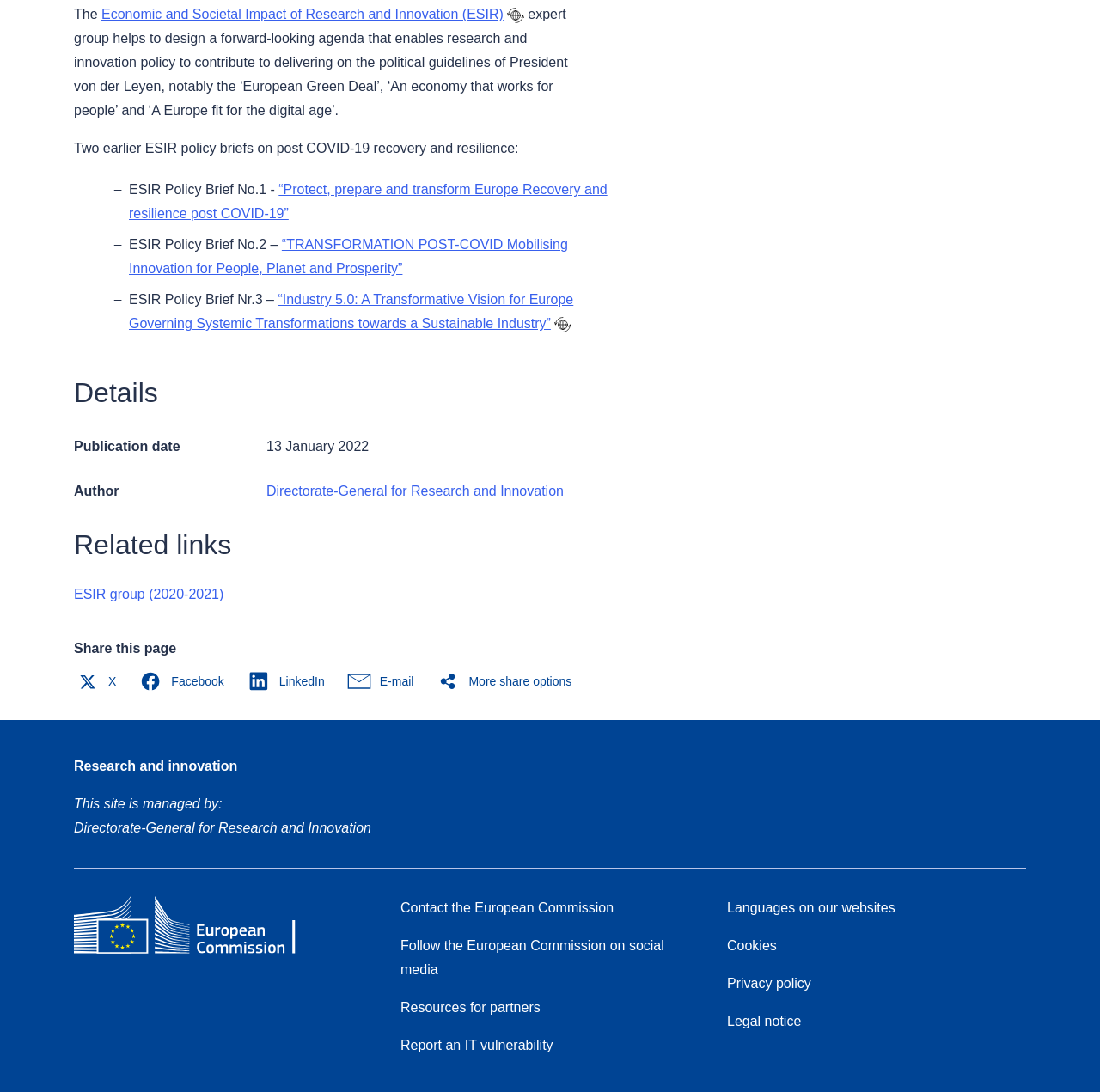Please identify the bounding box coordinates of the region to click in order to complete the task: "View details". The coordinates must be four float numbers between 0 and 1, specified as [left, top, right, bottom].

[0.067, 0.342, 0.933, 0.377]